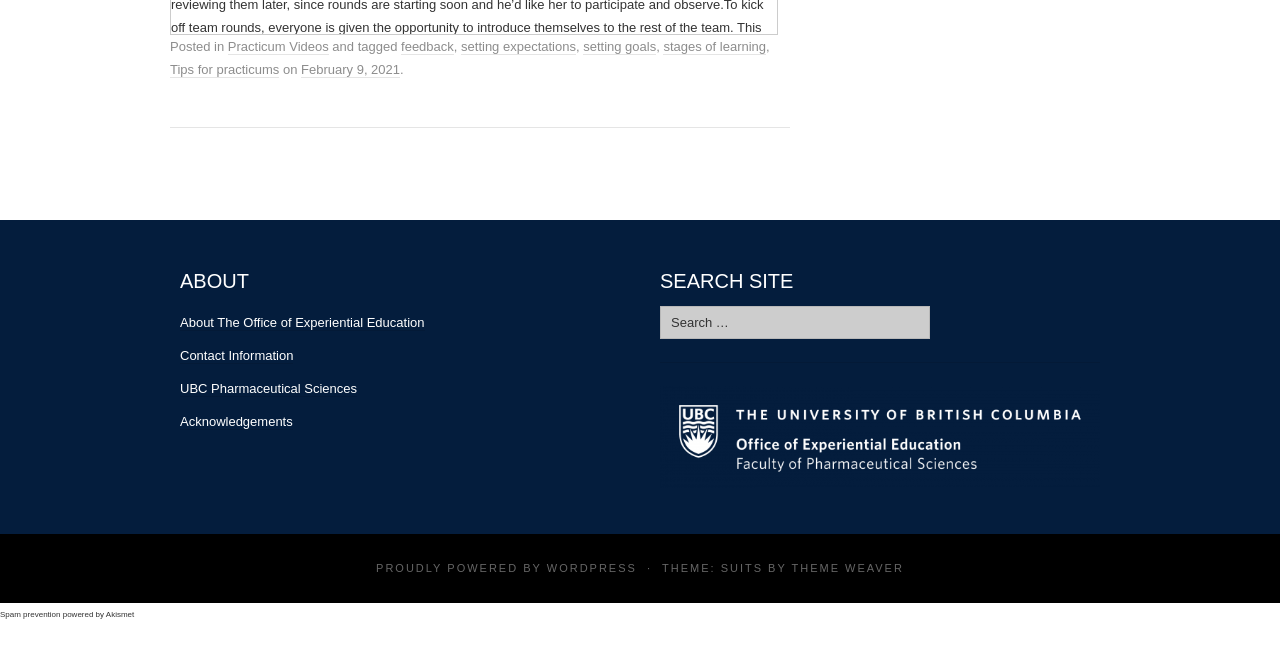Can you find the bounding box coordinates of the area I should click to execute the following instruction: "Visit the UBC Pharmaceutical Sciences website"?

[0.141, 0.587, 0.279, 0.612]